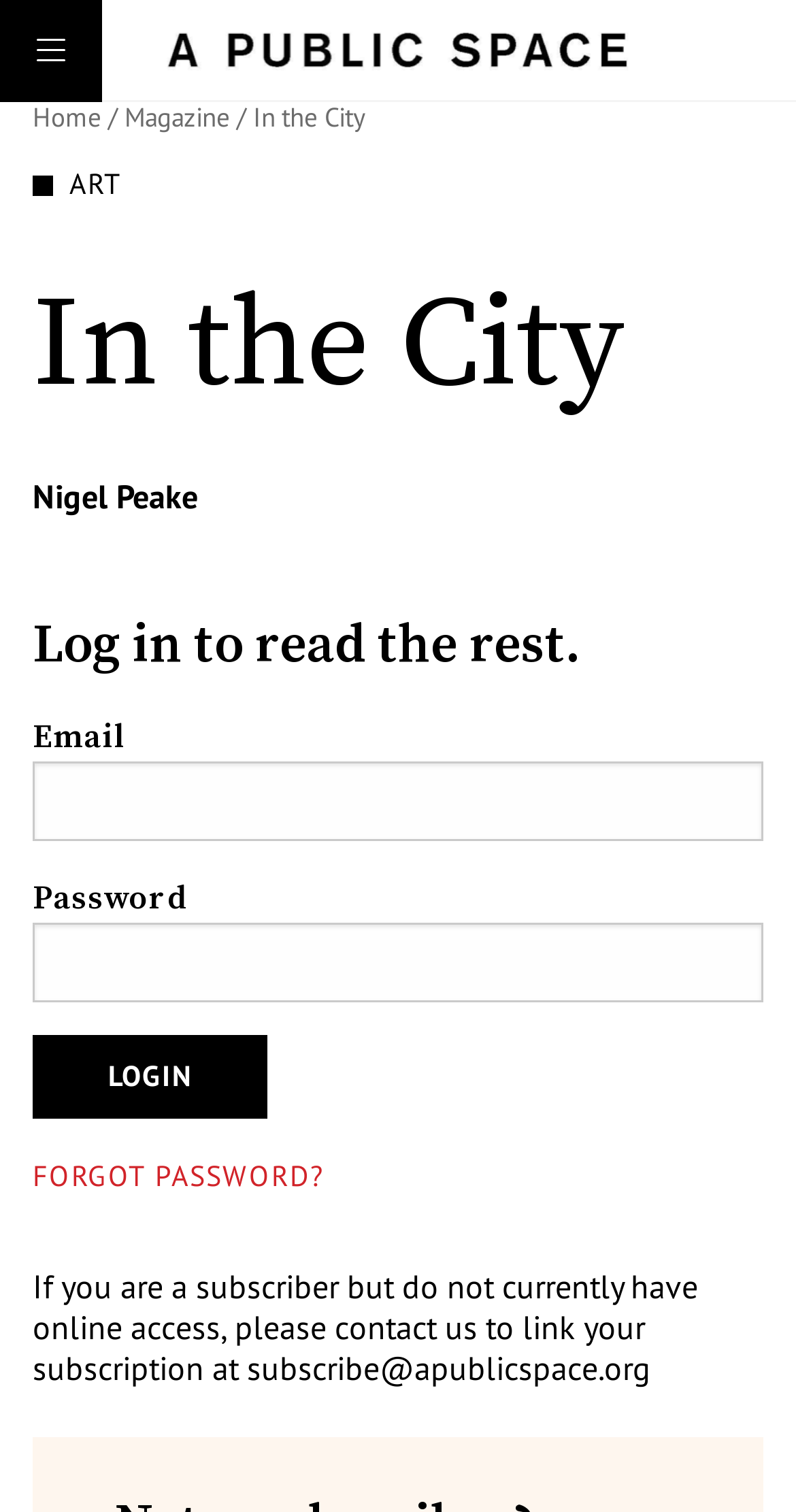What is the text above the search box?
Based on the screenshot, respond with a single word or phrase.

A Public Space